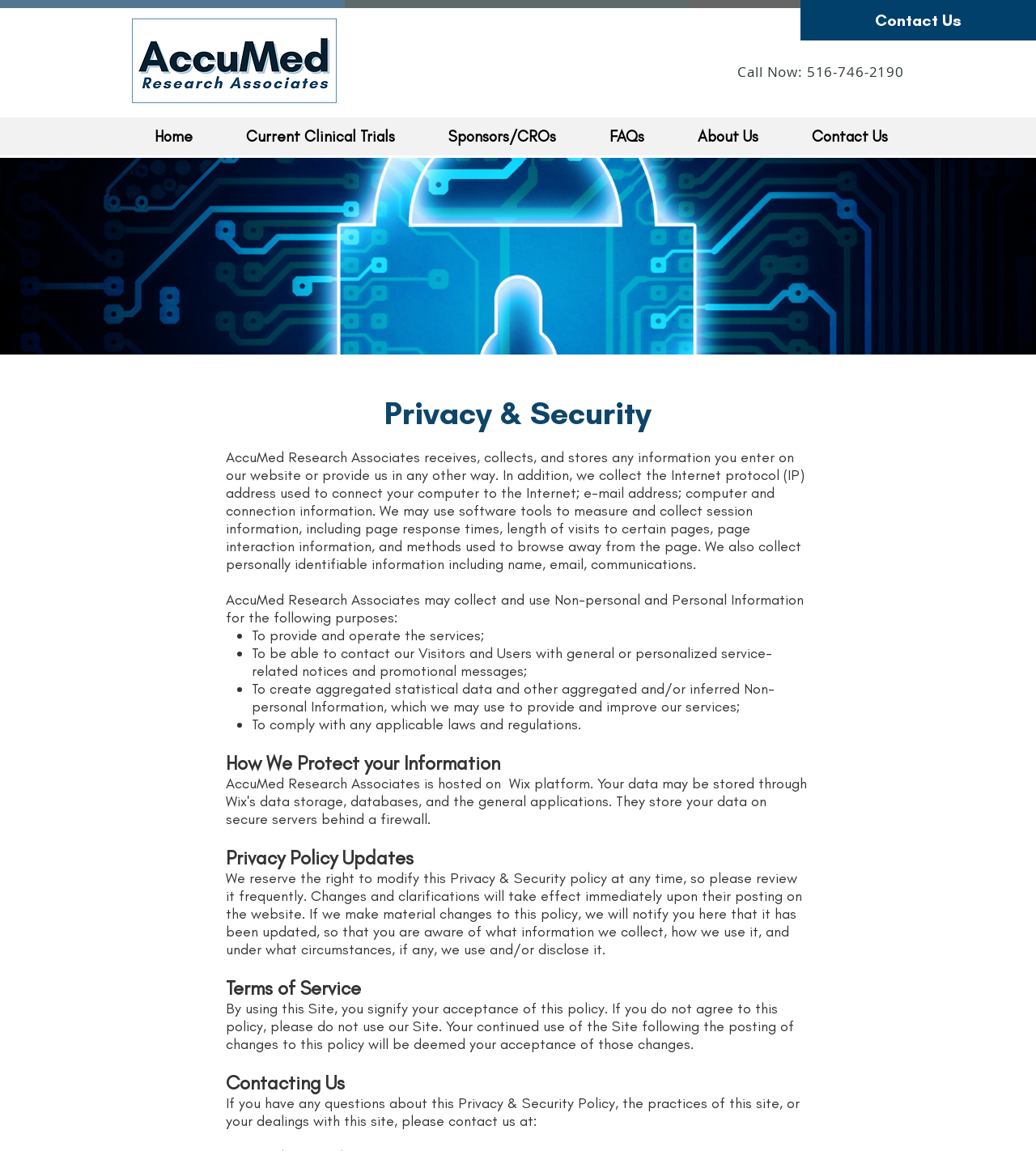How will users be notified of changes to the Privacy Policy?
Answer the question with a detailed and thorough explanation.

The webpage states that if AccuMed Research Associates makes material changes to the Privacy & Security policy, they will notify users through the website. This is mentioned in the section 'Privacy Policy Updates'.